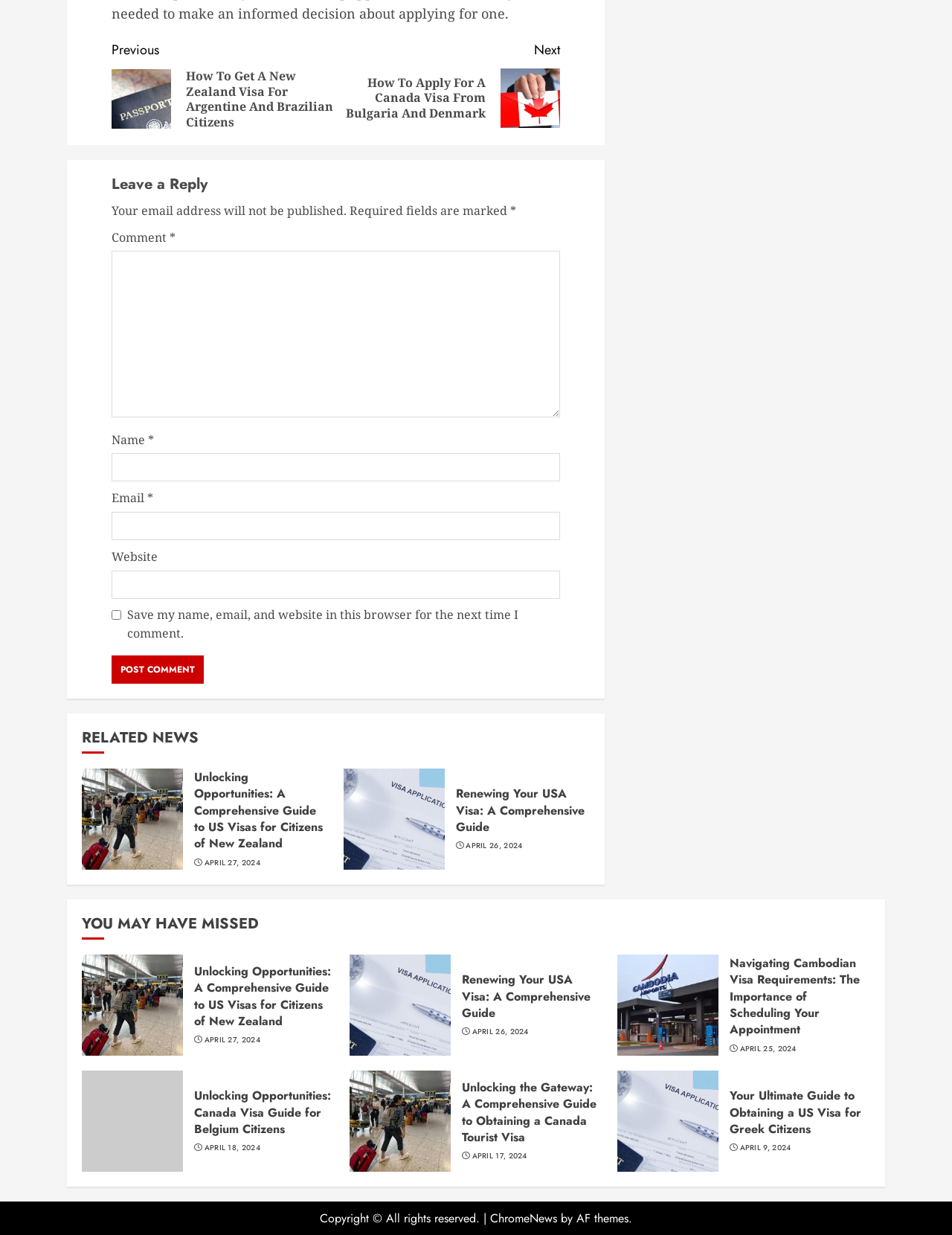Please find the bounding box for the UI component described as follows: "name="city" placeholder="City"".

None